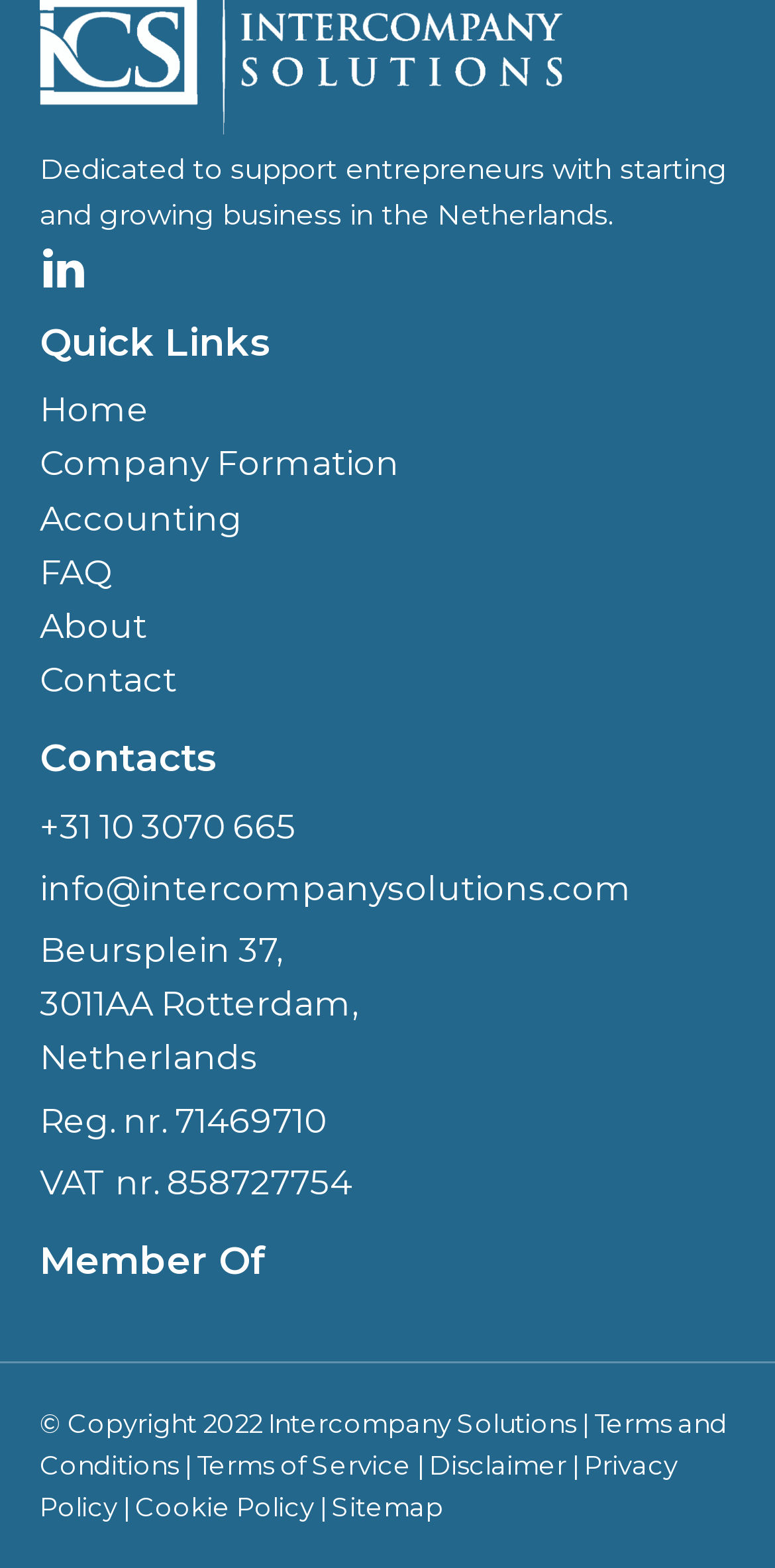What are the services offered by Intercompany Solutions? Using the information from the screenshot, answer with a single word or phrase.

Company Formation, Accounting